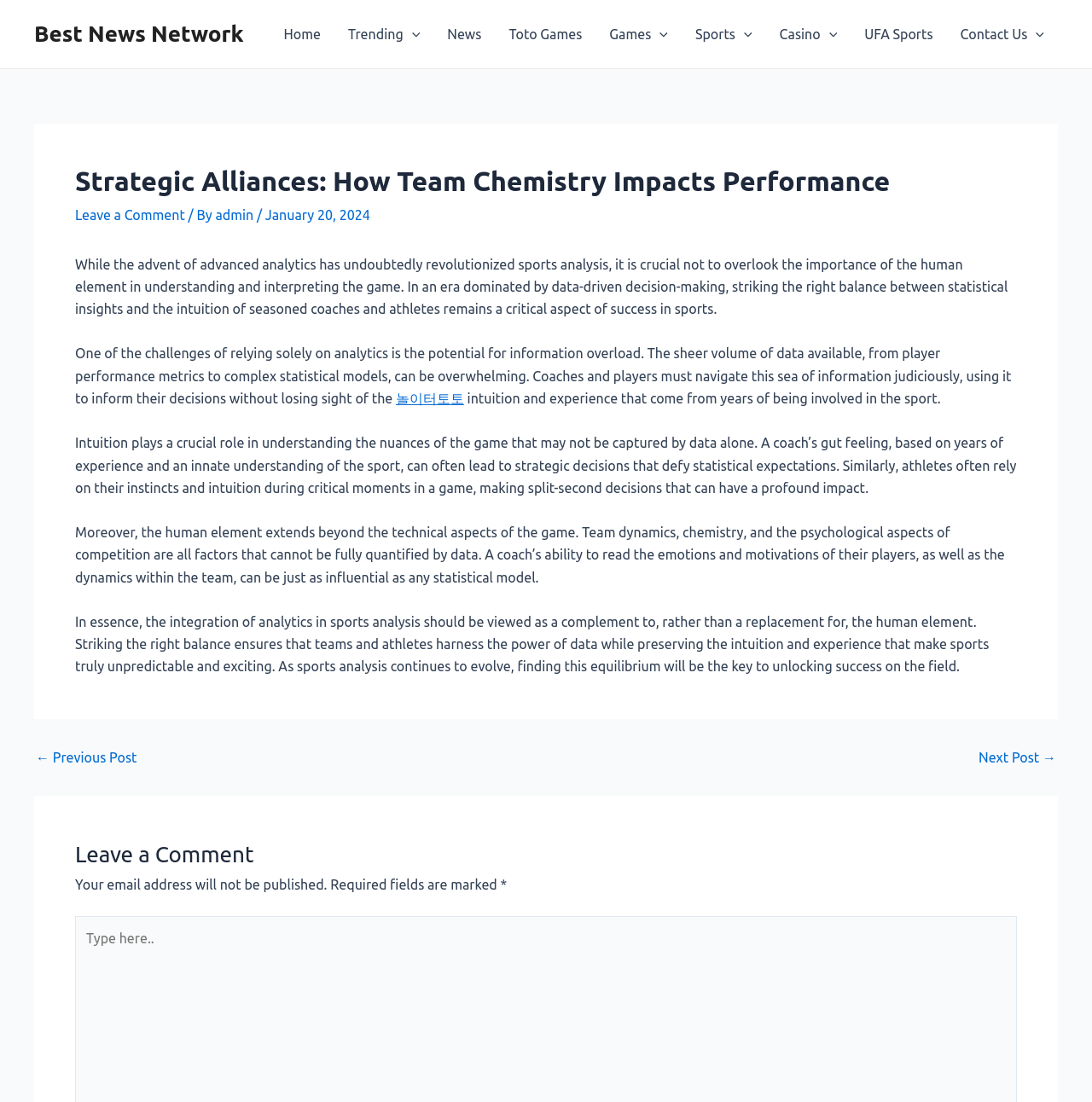Identify the bounding box coordinates for the region of the element that should be clicked to carry out the instruction: "Click on the 'Home' link". The bounding box coordinates should be four float numbers between 0 and 1, i.e., [left, top, right, bottom].

[0.247, 0.0, 0.306, 0.062]